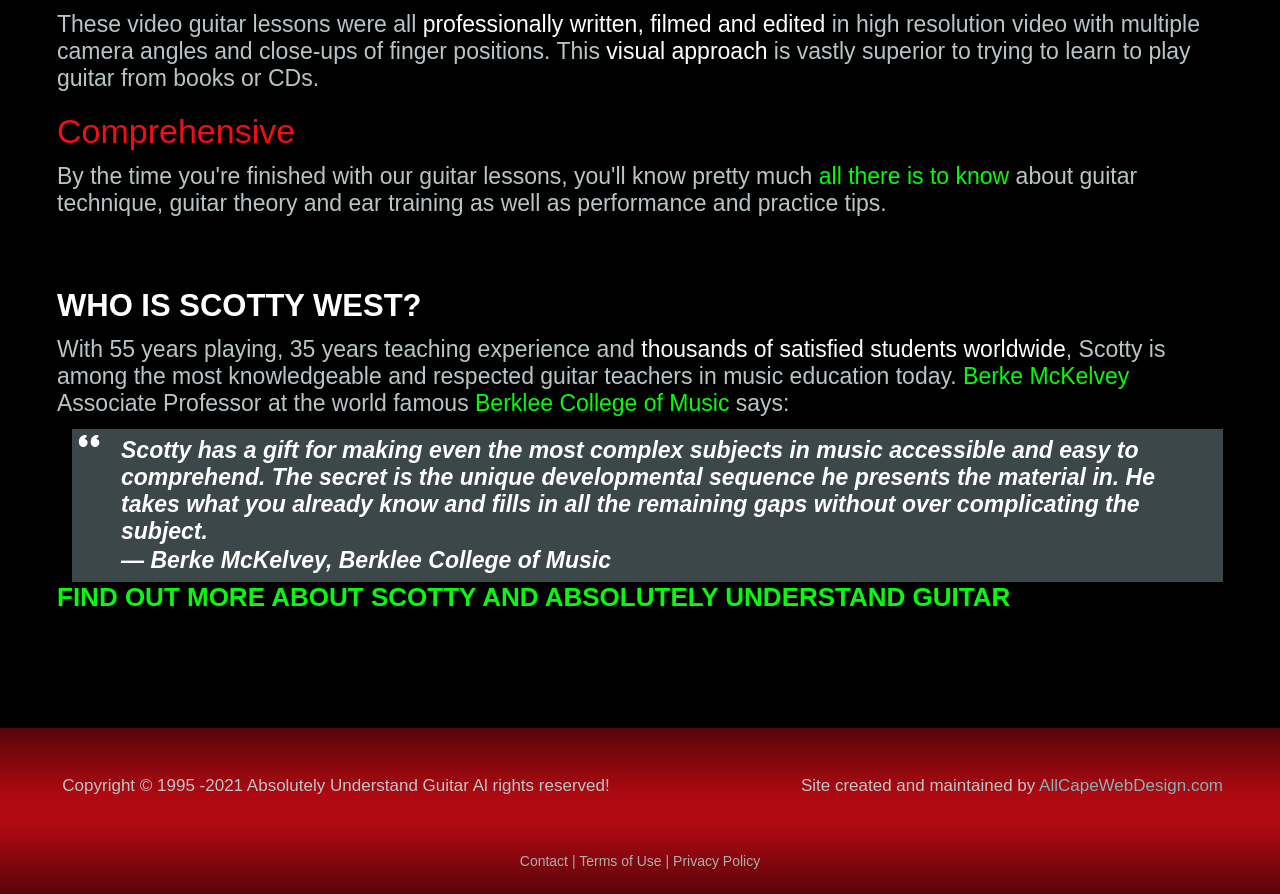Could you determine the bounding box coordinates of the clickable element to complete the instruction: "Contact us"? Provide the coordinates as four float numbers between 0 and 1, i.e., [left, top, right, bottom].

[0.406, 0.954, 0.444, 0.972]